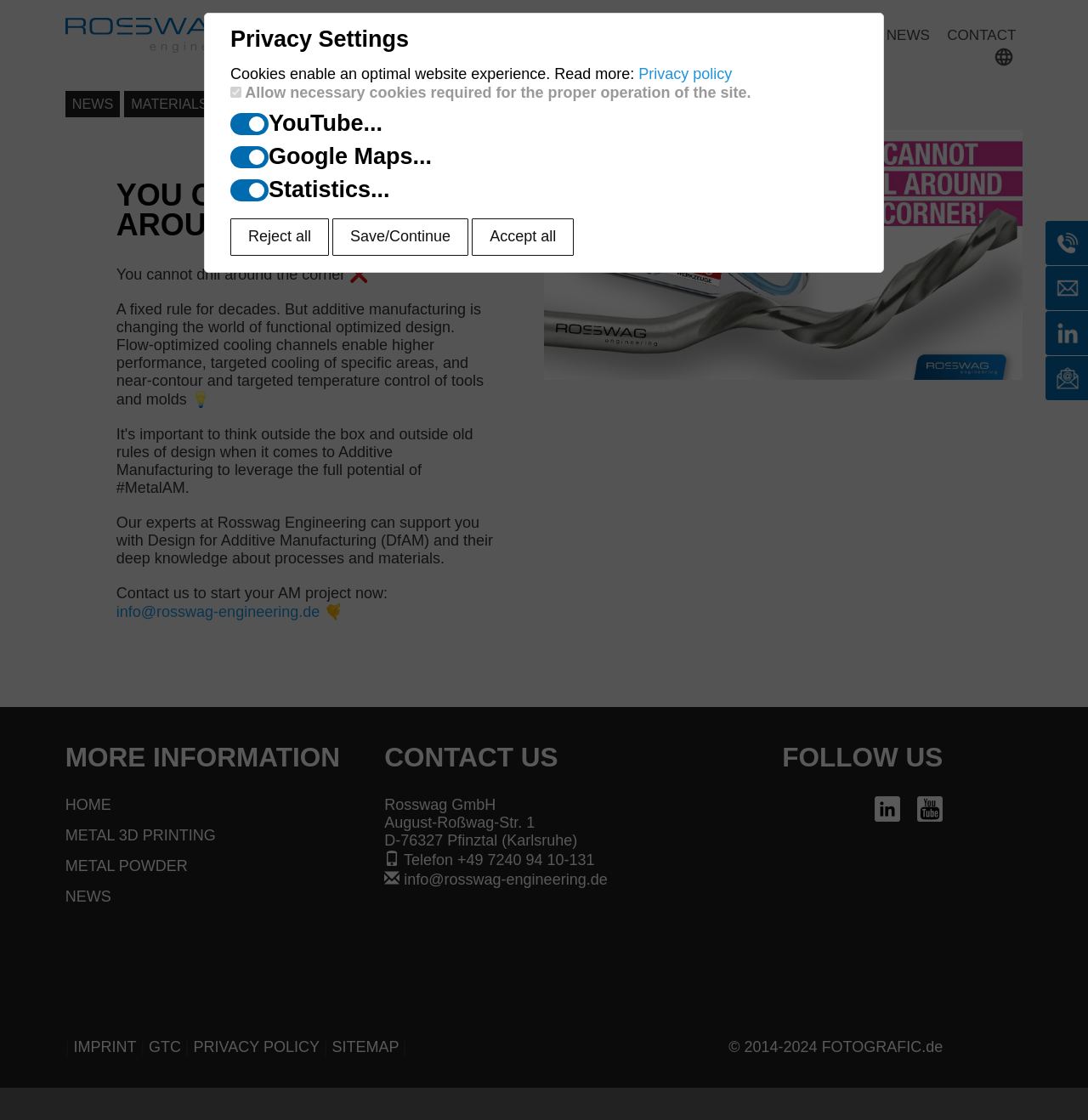Locate the bounding box coordinates of the segment that needs to be clicked to meet this instruction: "Contact us via email".

[0.107, 0.539, 0.294, 0.554]